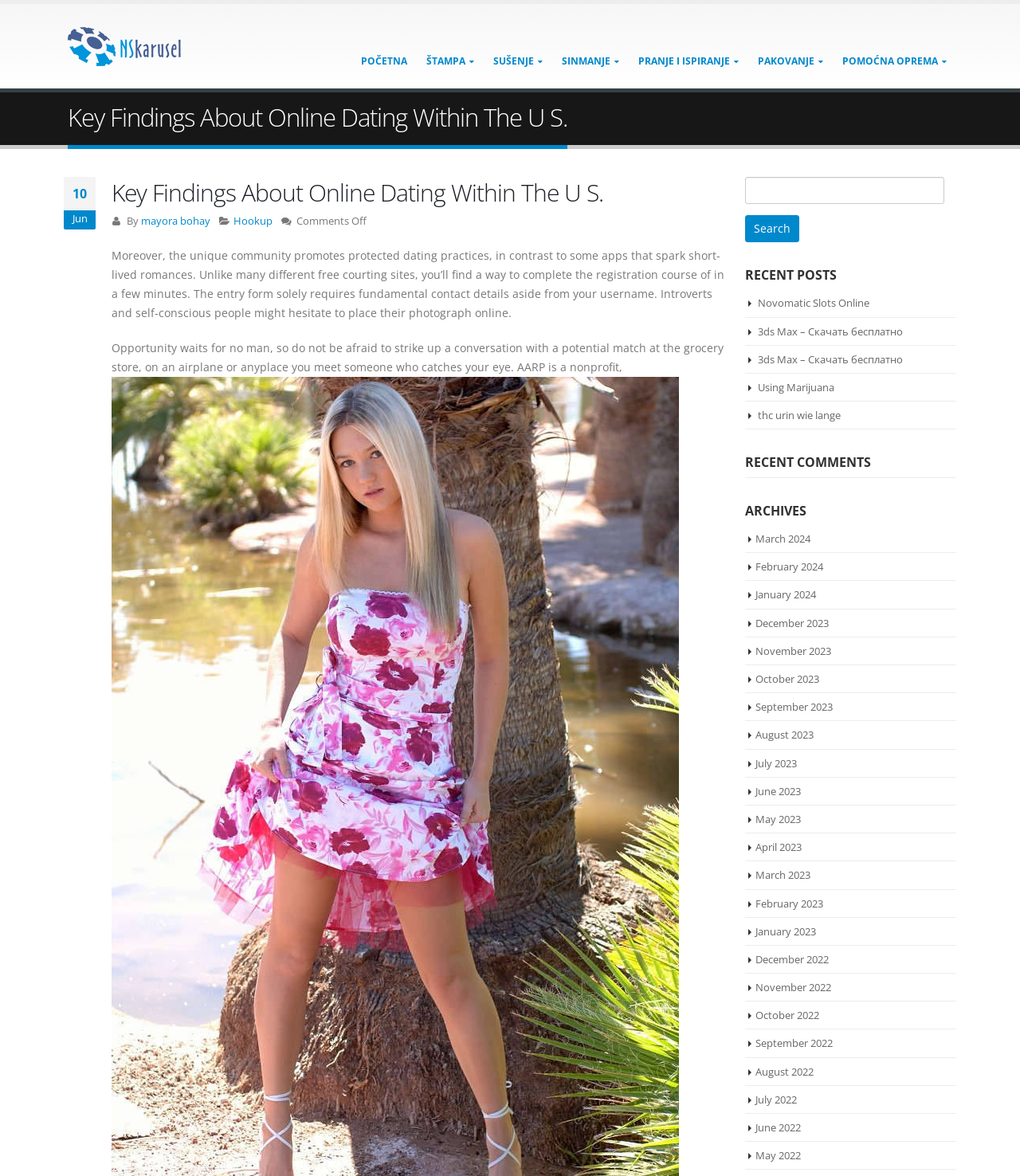Specify the bounding box coordinates for the region that must be clicked to perform the given instruction: "Click on the link to DesiKiss".

[0.109, 0.666, 0.666, 0.679]